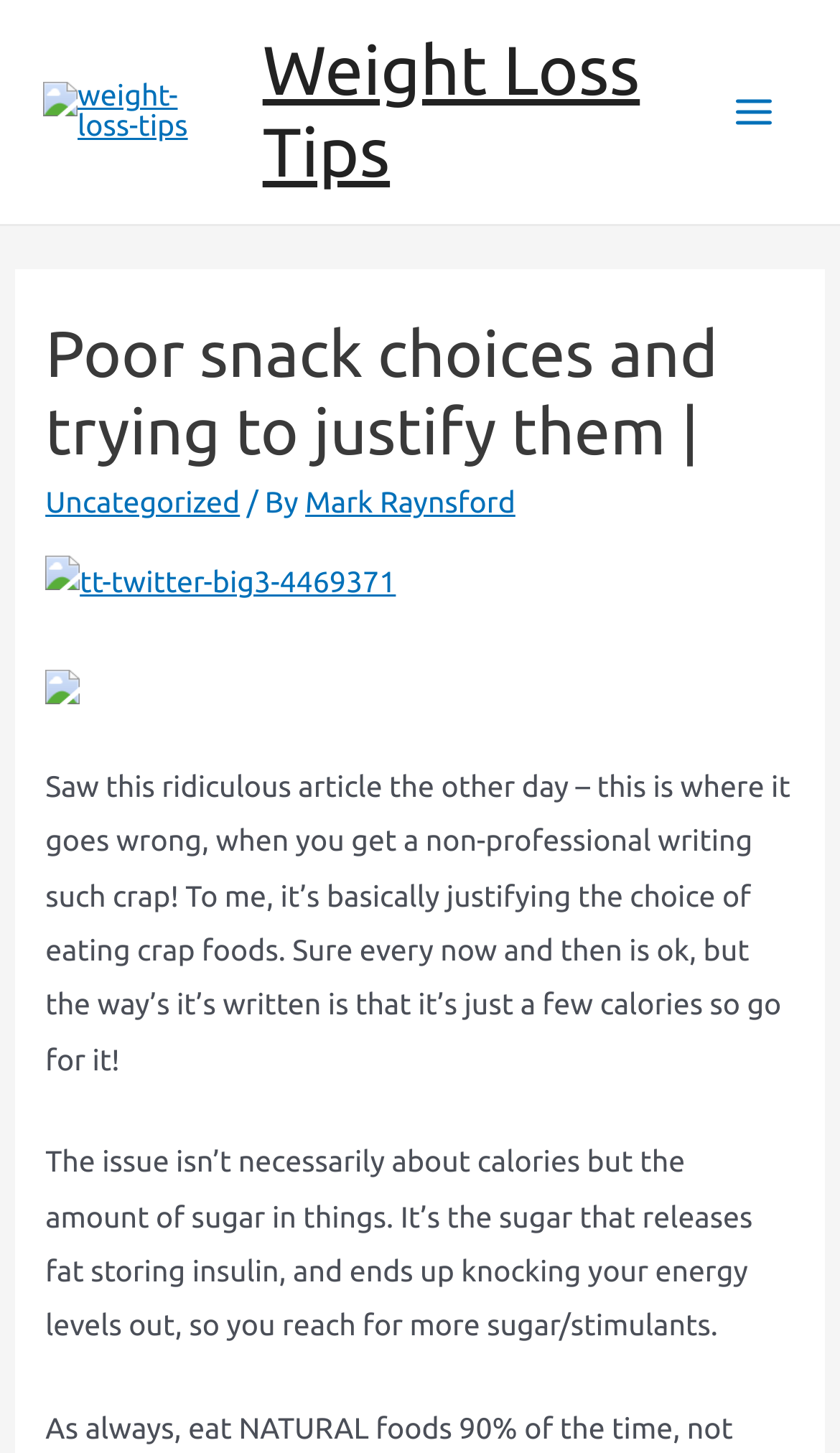How many paragraphs are there in the article?
Please provide a full and detailed response to the question.

I counted the paragraphs by looking at the static text elements in the webpage, where I found two blocks of text that appear to be paragraphs.